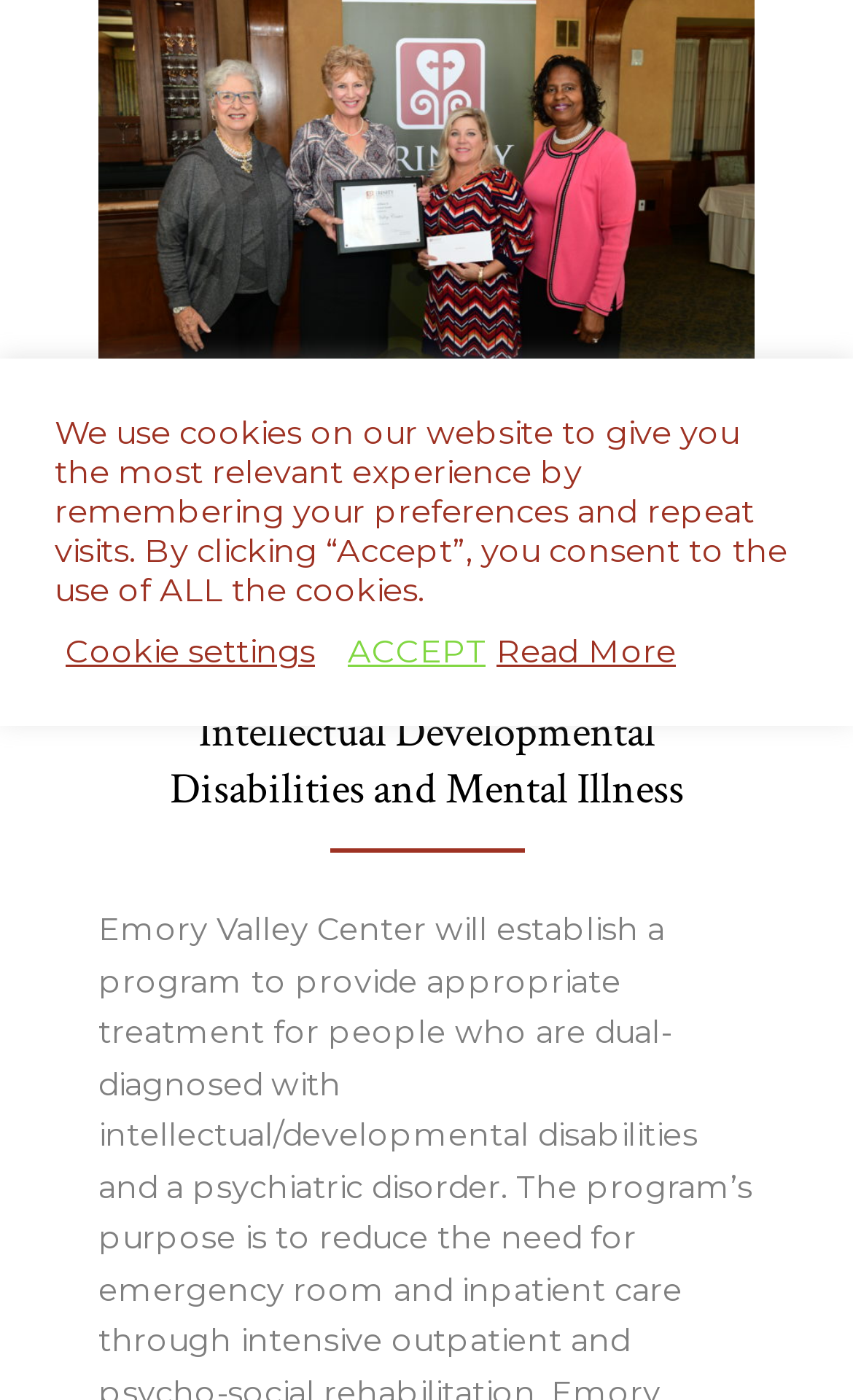Give the bounding box coordinates for the element described as: "ACCEPT".

[0.408, 0.451, 0.569, 0.479]